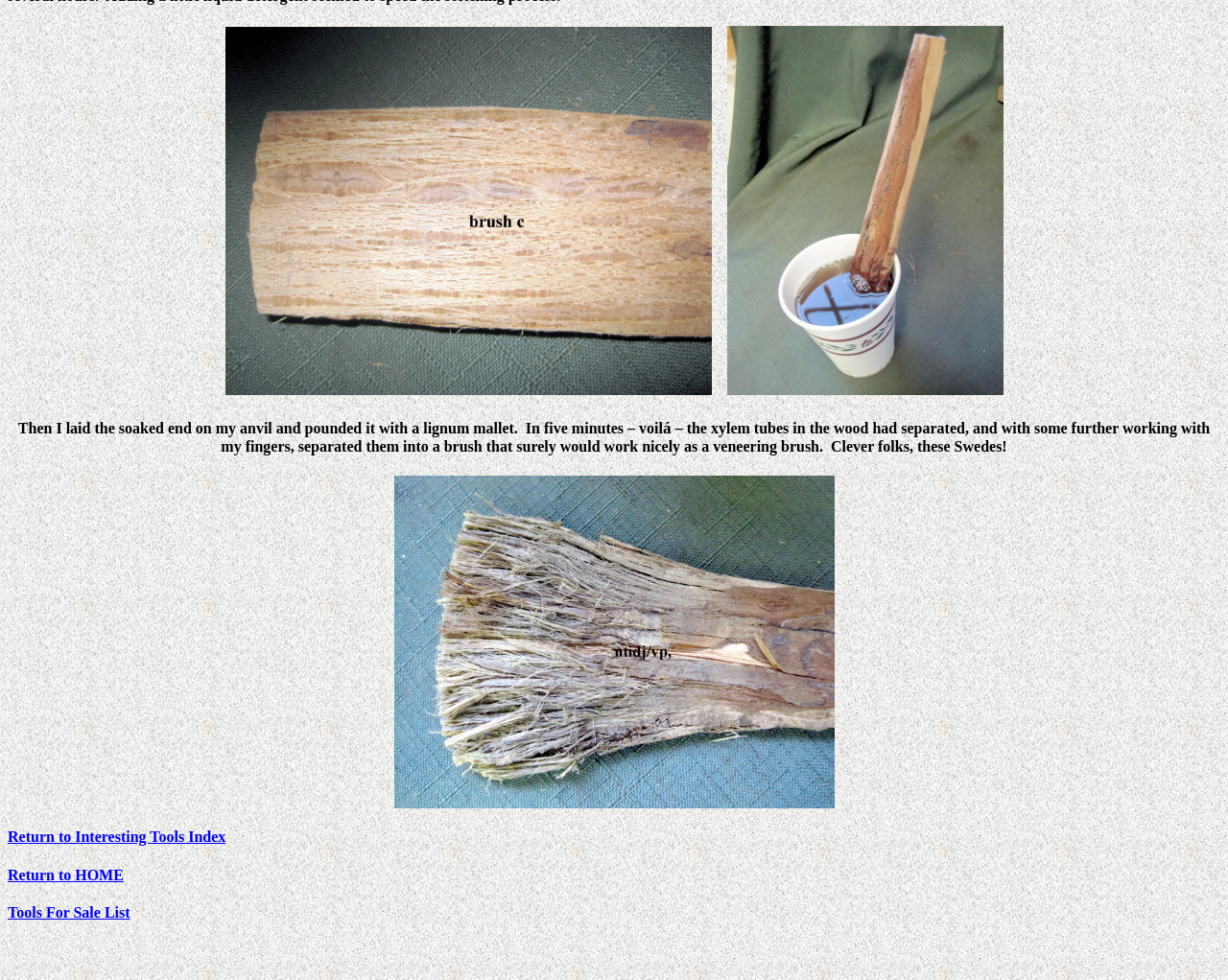What is the purpose of the brush?
Examine the image and give a concise answer in one word or a short phrase.

veneering